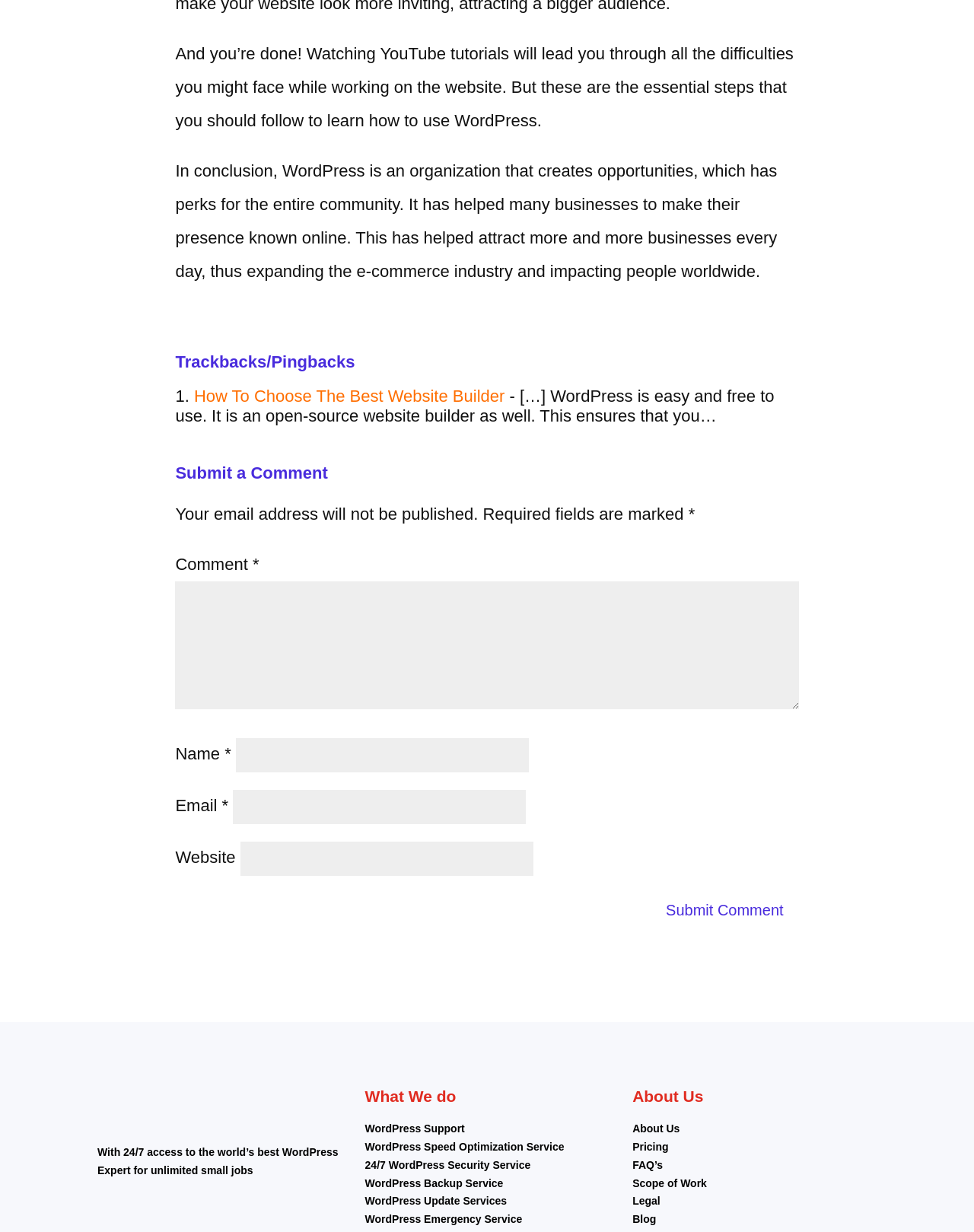Determine the bounding box for the HTML element described here: "parent_node: Email * aria-describedby="email-notes" name="email"". The coordinates should be given as [left, top, right, bottom] with each number being a float between 0 and 1.

[0.239, 0.641, 0.54, 0.669]